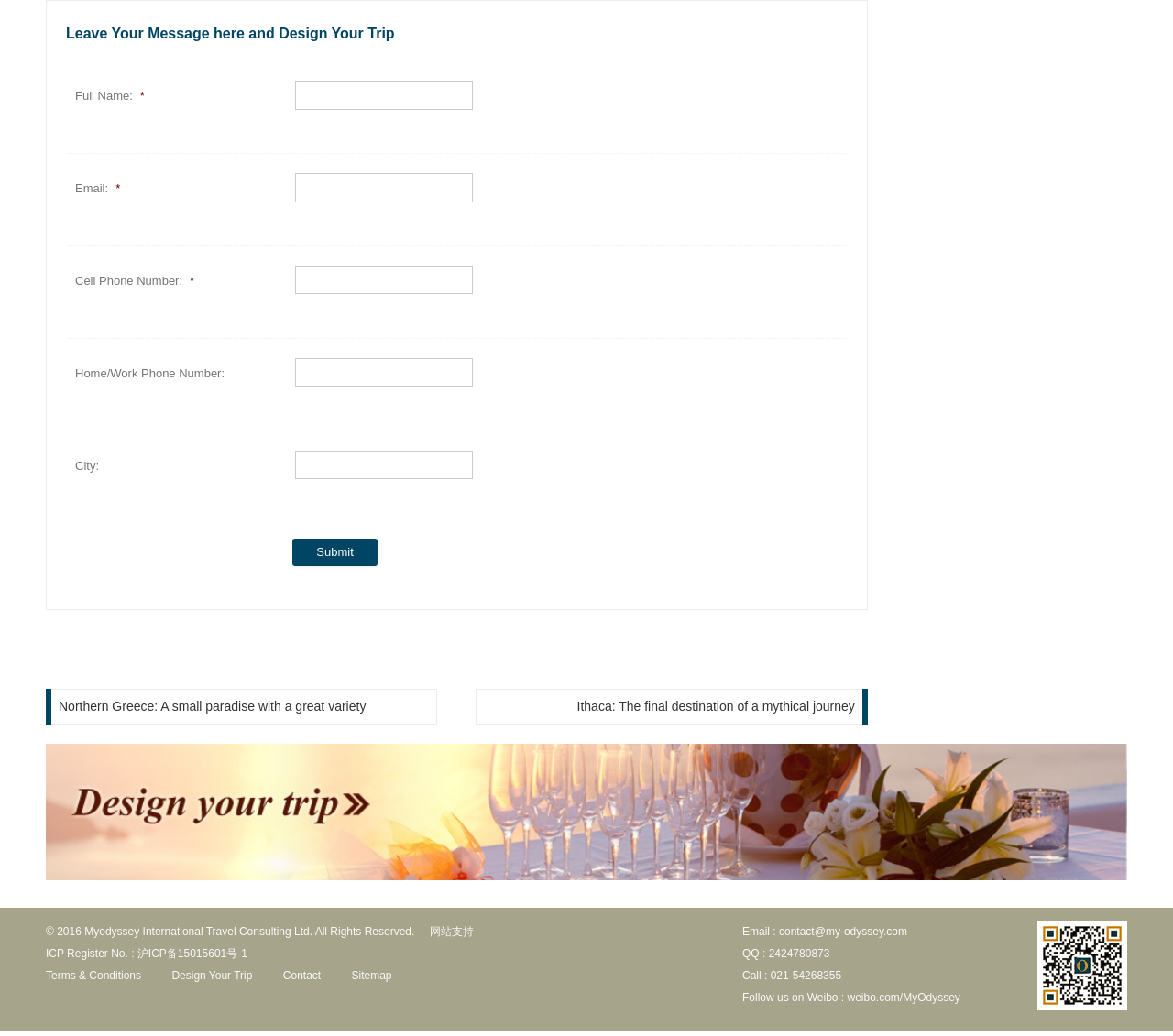Please give a succinct answer using a single word or phrase:
What is the phone number to call for contact?

021-54268355